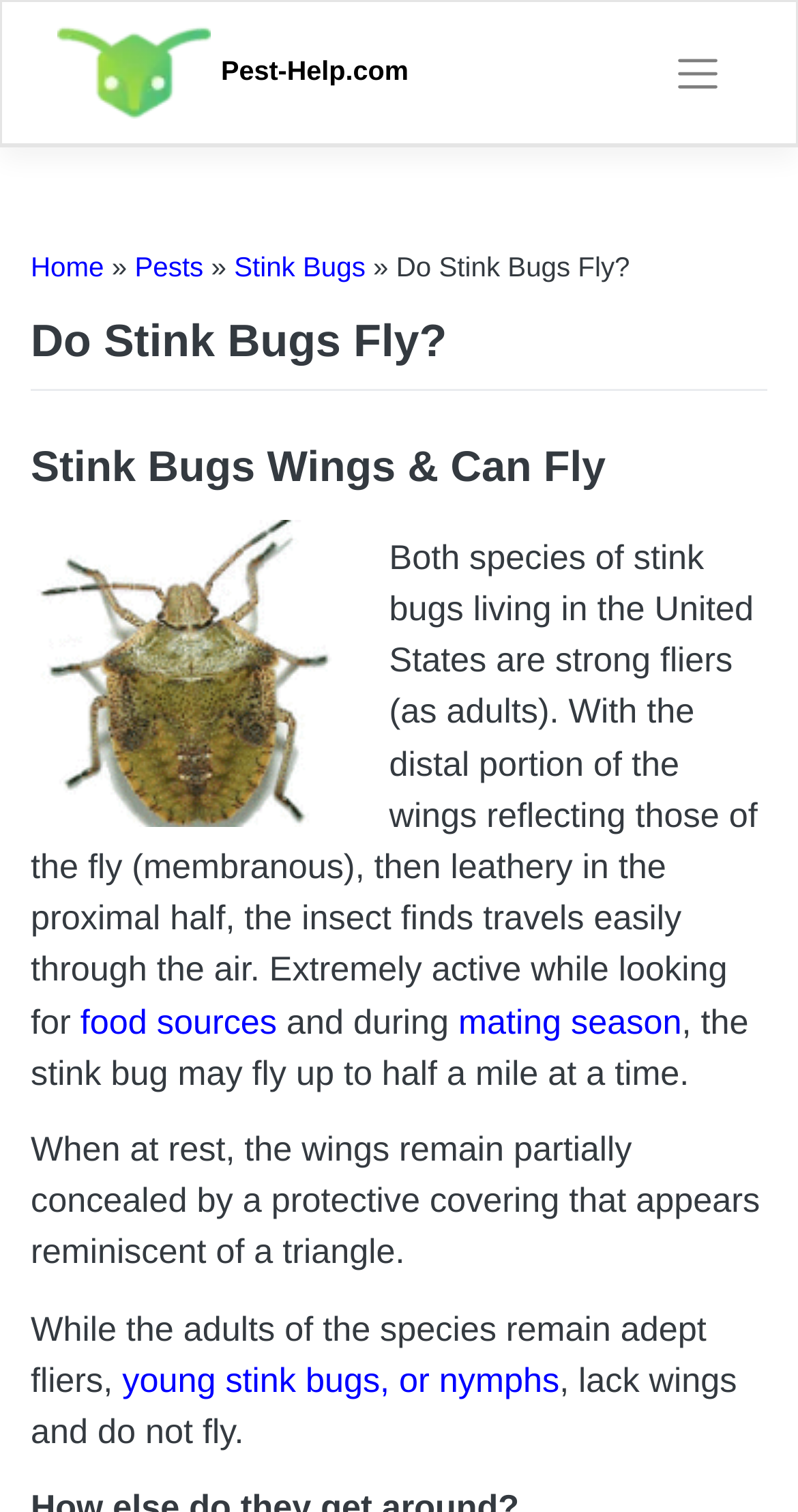Give the bounding box coordinates for this UI element: "Stink Bugs". The coordinates should be four float numbers between 0 and 1, arranged as [left, top, right, bottom].

[0.293, 0.167, 0.458, 0.187]